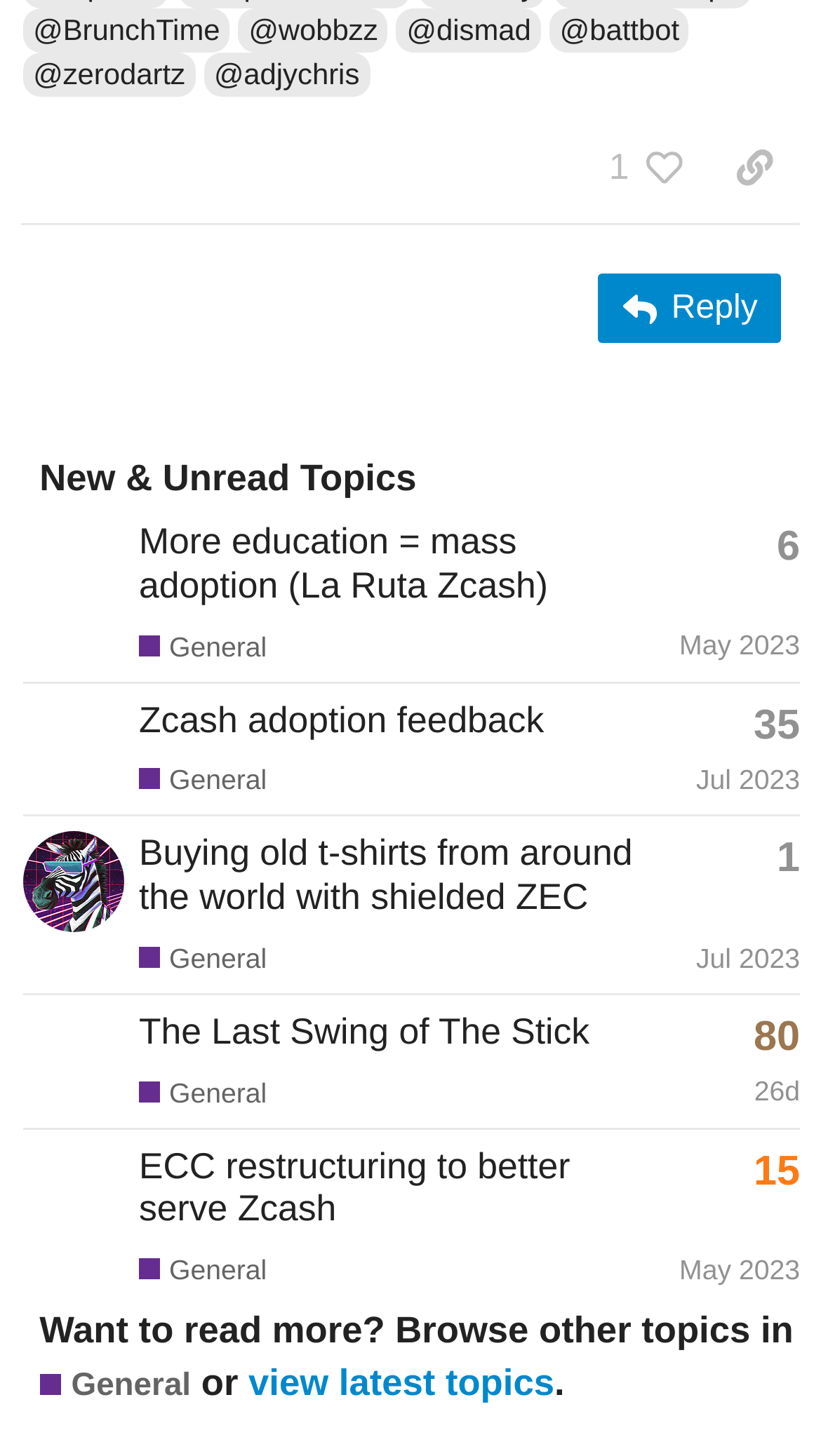Answer this question using a single word or a brief phrase:
How many replies does the topic 'The Last Swing of The Stick' have?

80